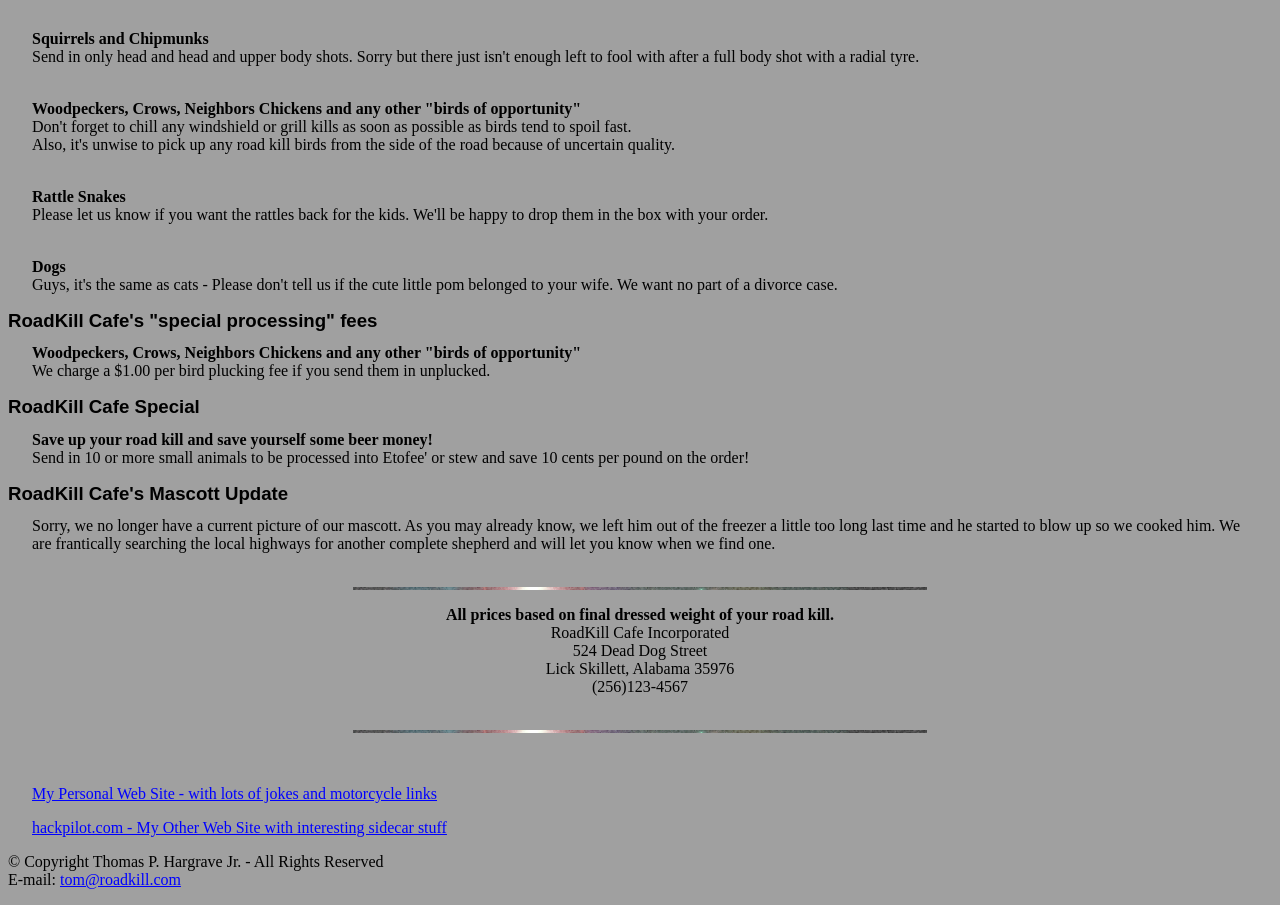What is the fee for plucking a bird?
Using the details from the image, give an elaborate explanation to answer the question.

The fee for plucking a bird is mentioned in the text 'We charge a $1.00 per bird plucking fee if you send them in unplucked'.